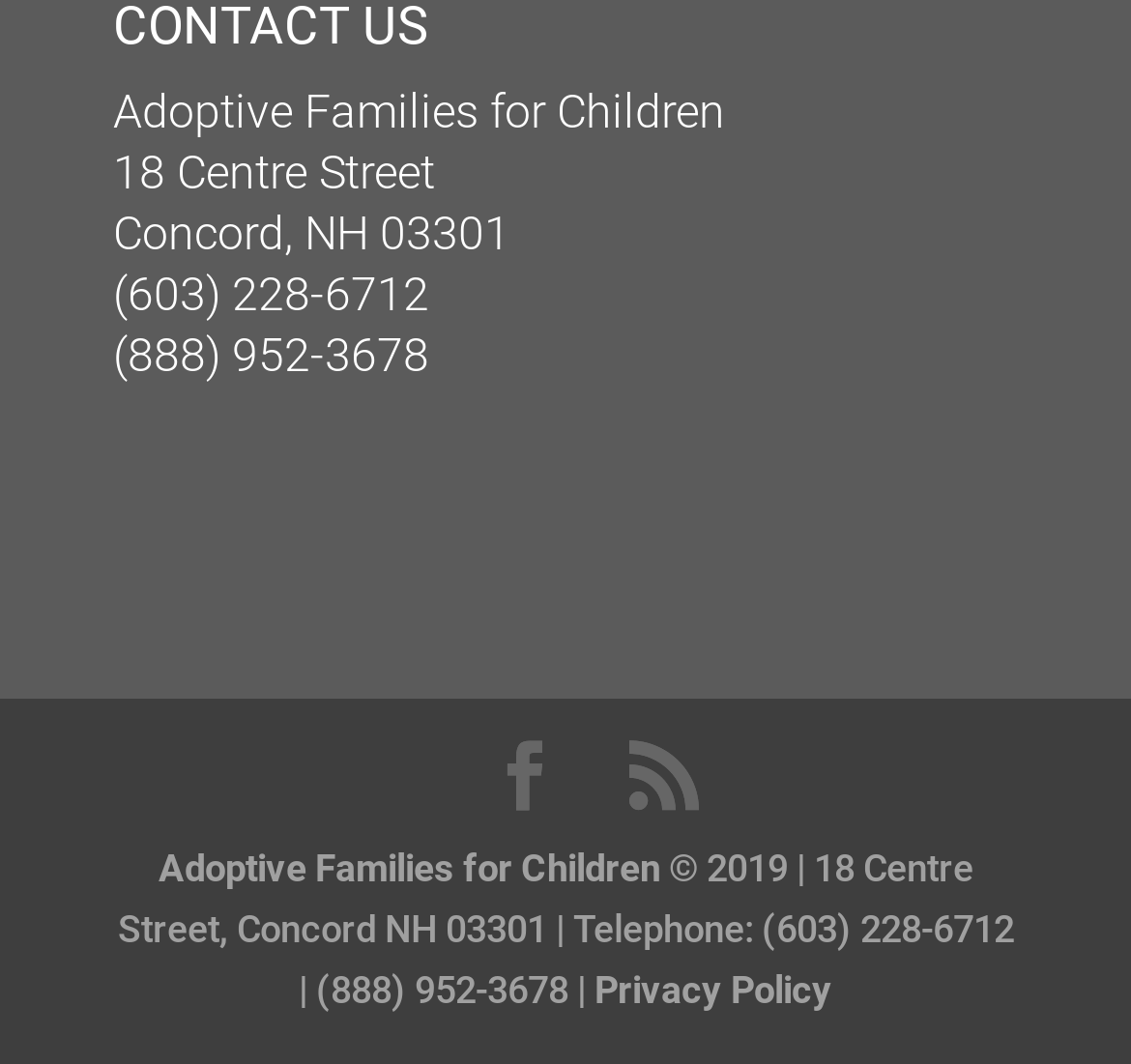Respond to the following question with a brief word or phrase:
What is the purpose of the link at the bottom?

Privacy Policy